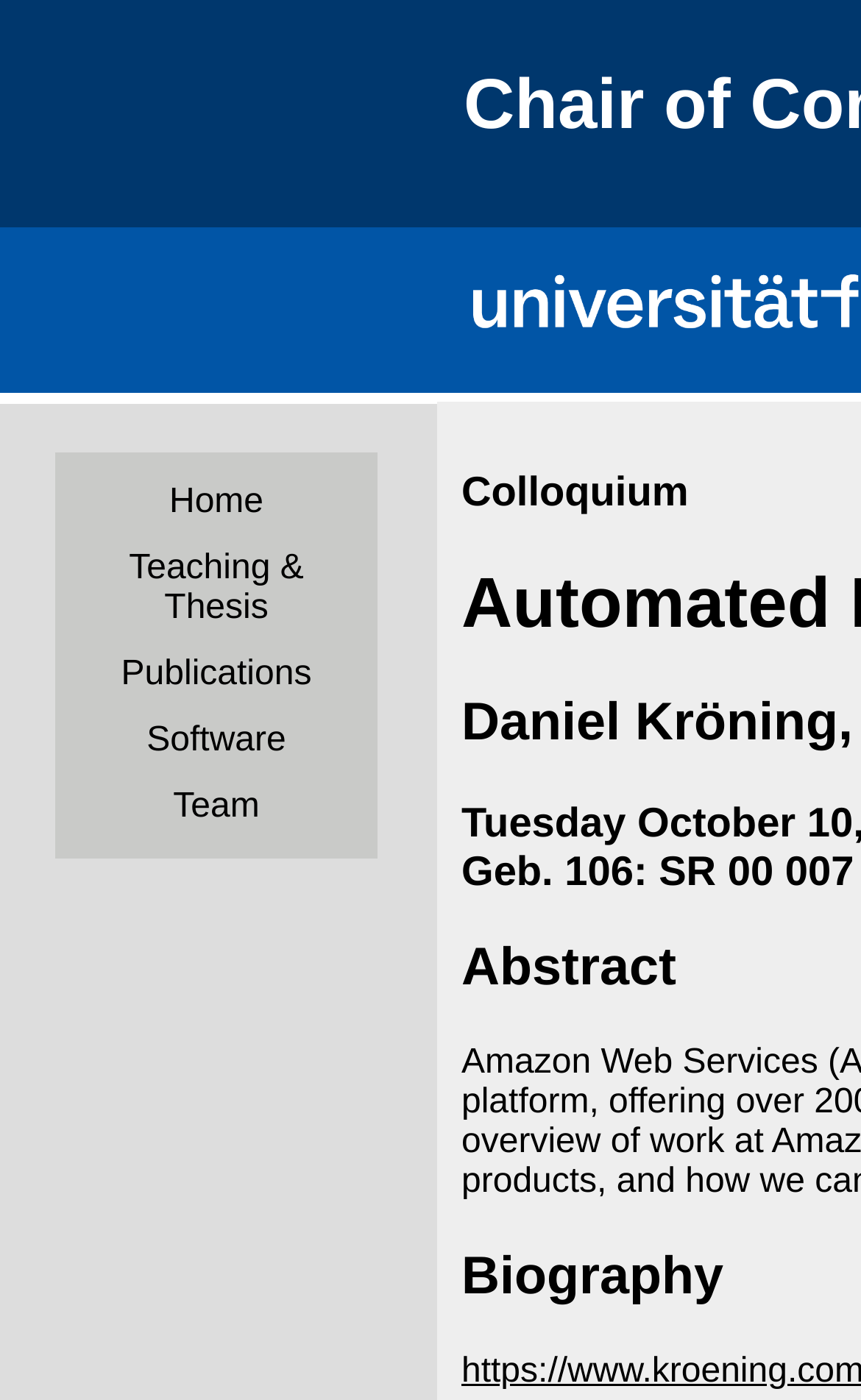From the webpage screenshot, identify the region described by Teaching & Thesis. Provide the bounding box coordinates as (top-left x, top-left y, bottom-right x, bottom-right y), with each value being a floating point number between 0 and 1.

[0.085, 0.383, 0.418, 0.459]